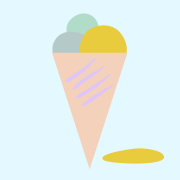Kindly respond to the following question with a single word or a brief phrase: 
What is the color of the background?

Light blue